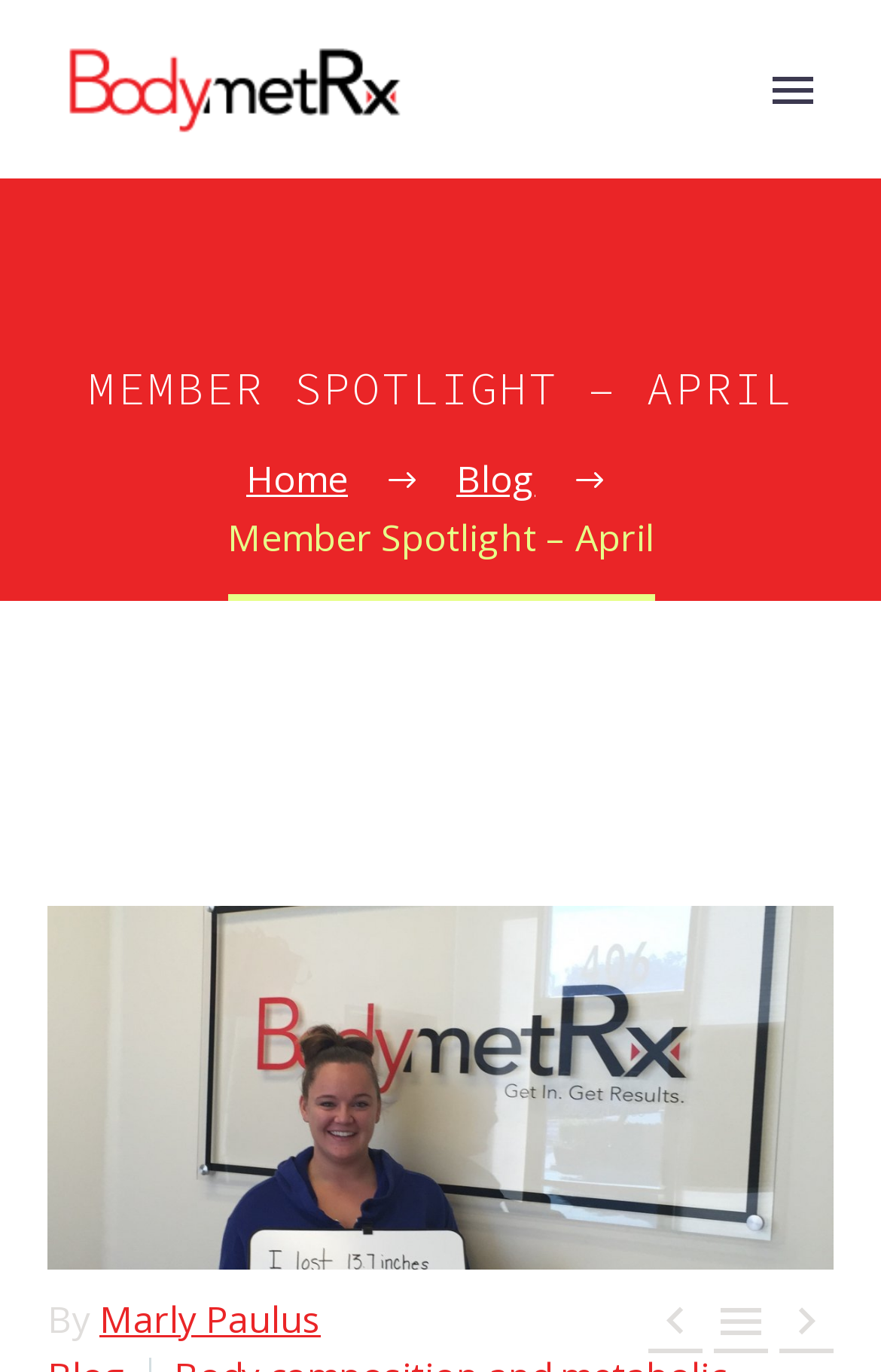Analyze and describe the webpage in a detailed narrative.

The webpage is about a member spotlight for April on the Body MetRx website. At the top left, there is a logo image of BodymetRx. To the right of the logo, there is a primary menu button. Below the logo, there are five navigation links: Services, Locations, Be Ready, Blog, and Contact Us. 

Below the navigation links, there is a heading that reads "MEMBER SPOTLIGHT – APRIL". Underneath the heading, there are two links: Home and Blog. 

The main content of the webpage is a member spotlight section, which features an image of Katie French, the recognized member, taking up most of the page's width. Above the image, there is a static text that reads "Member Spotlight – April". 

At the bottom of the page, there are navigation links for previous and next posts, represented by arrow icons. To the left of the navigation links, there is a static text that reads "By" followed by a link to the author, Marly Paulus.